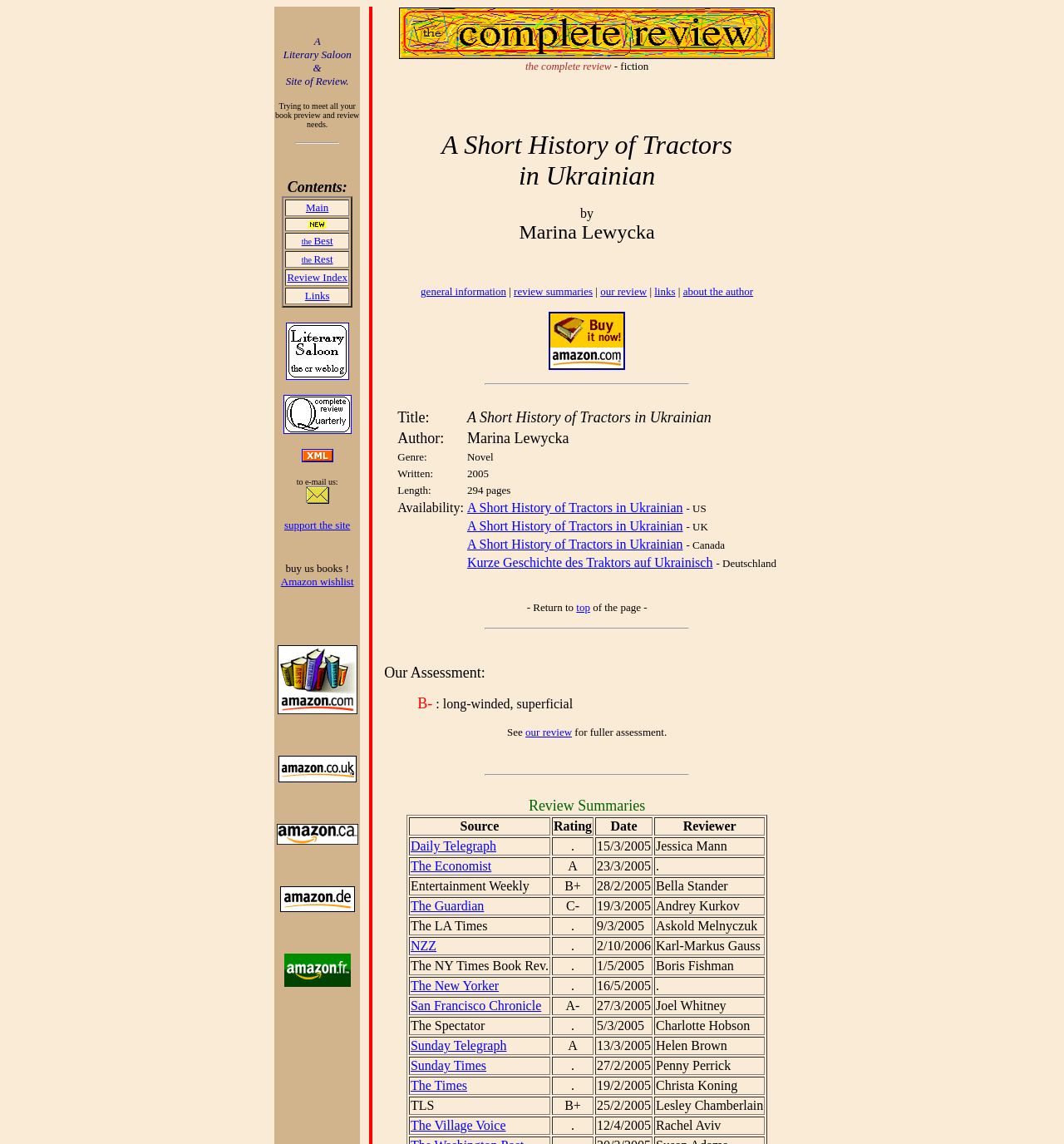Locate the bounding box coordinates of the area you need to click to fulfill this instruction: 'Check the 'weblog''. The coordinates must be in the form of four float numbers ranging from 0 to 1: [left, top, right, bottom].

[0.268, 0.322, 0.328, 0.334]